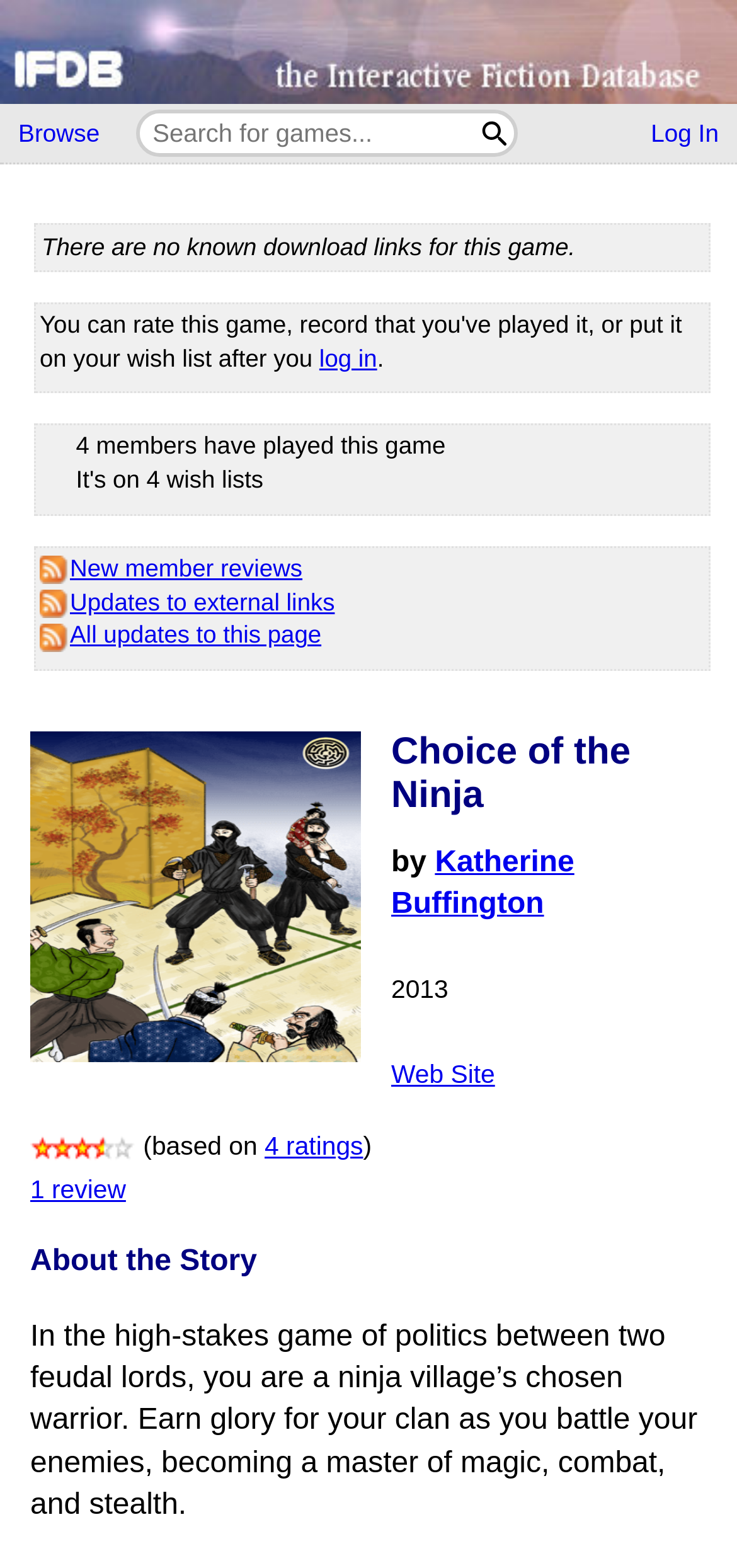Generate a comprehensive caption for the webpage you are viewing.

This webpage is about a specific interactive fiction game, "Choice of the Ninja", and provides detailed information about the game. At the top of the page, there are four links: "Home", "Browse", a search bar with a "Search" button, and "Log In". 

Below the top navigation, there is a section with a message stating that there are no known download links for this game. 

The next section informs users that they can rate the game, record that they've played it, or put it on their wish list after logging in. 

Following this, there is a section displaying statistics about the game, including the number of members who have played it and the number of wish lists it's on. 

Below this, there is a section with links to updates about the game, including new member reviews, updates to external links, and all updates to the page. Each of these links has an accompanying icon.

The main content of the page is about the game itself. It displays the game's title, "Choice of the Ninja", along with the author's name, "Katherine Buffington", and the year it was released, "2013". There is also a link to the game's website. 

The page also shows the game's rating, "3½ Stars", based on 4 ratings, and 1 review. 

Finally, there is a heading "About the Story" followed by a brief summary of the game's plot, which describes the player's role as a ninja warrior in a feudal lord's game of politics.